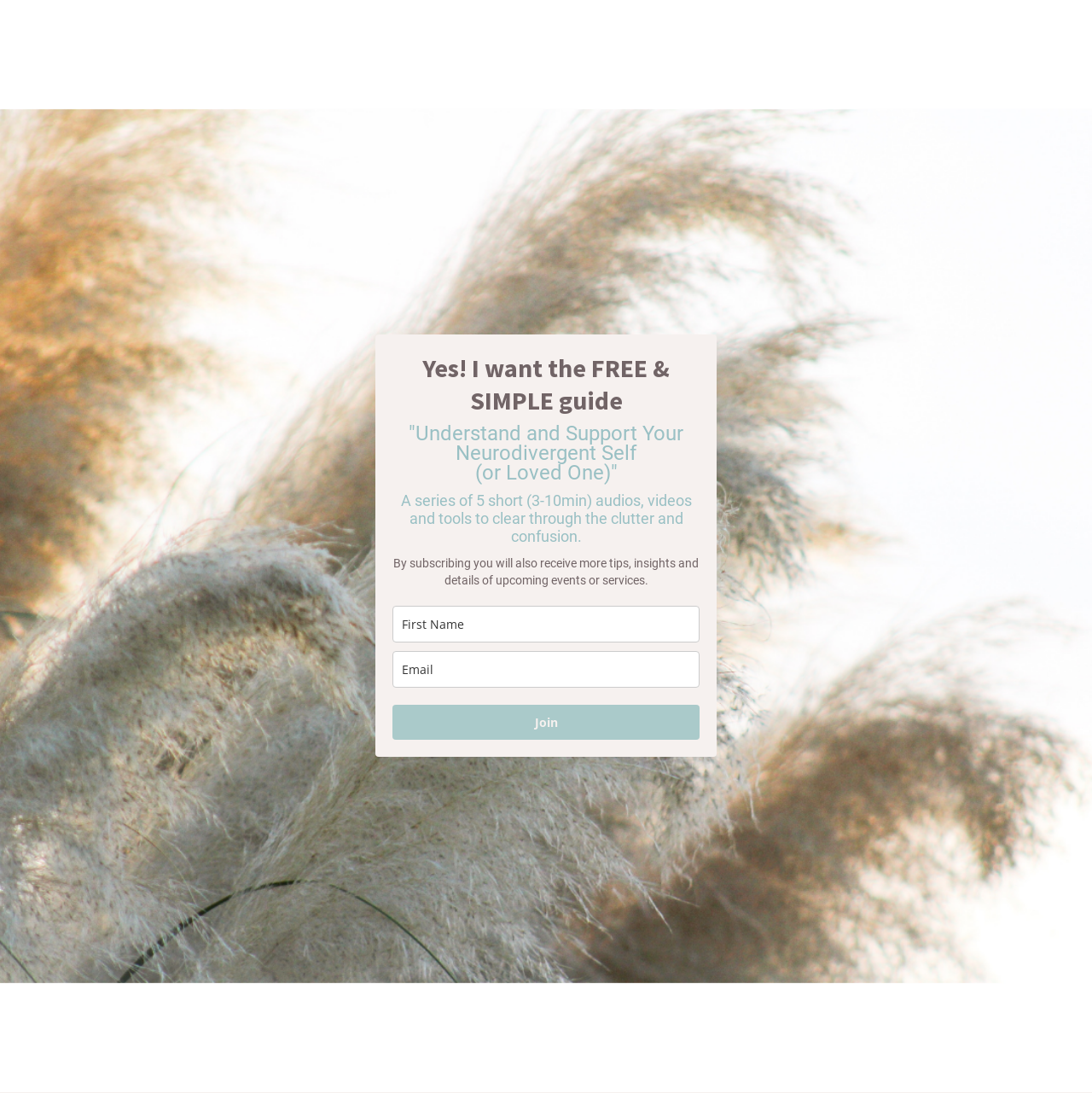What is the minimum time required to complete each audio or video in the guide?
Using the information from the image, provide a comprehensive answer to the question.

The text on the webpage states that the audios and videos in the guide are short, ranging from 3-10 minutes, indicating that the minimum time required to complete each one is 3 minutes.